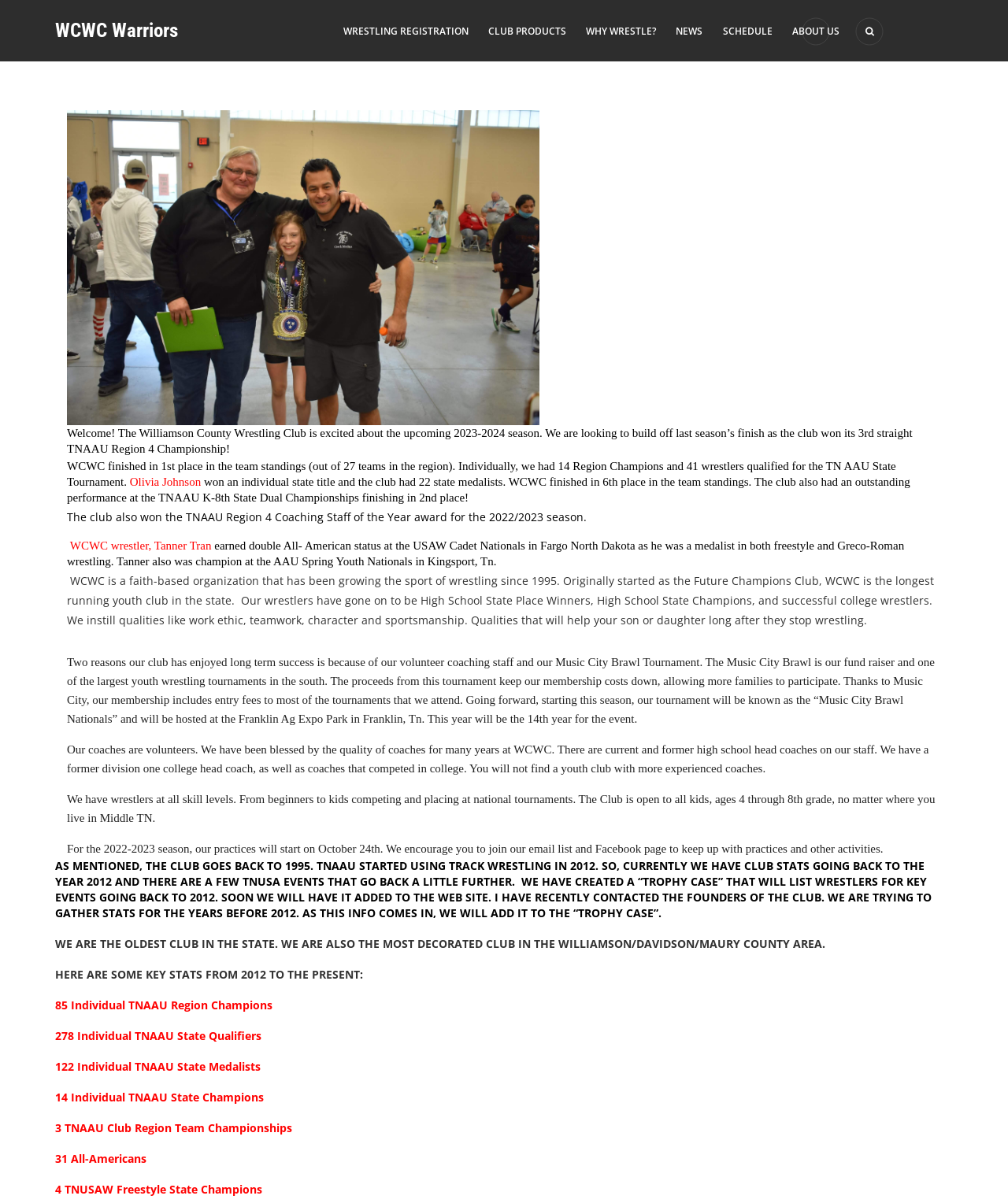From the webpage screenshot, predict the bounding box of the UI element that matches this description: "parent_node: WCWC Warriors".

[0.933, 0.778, 0.979, 0.817]